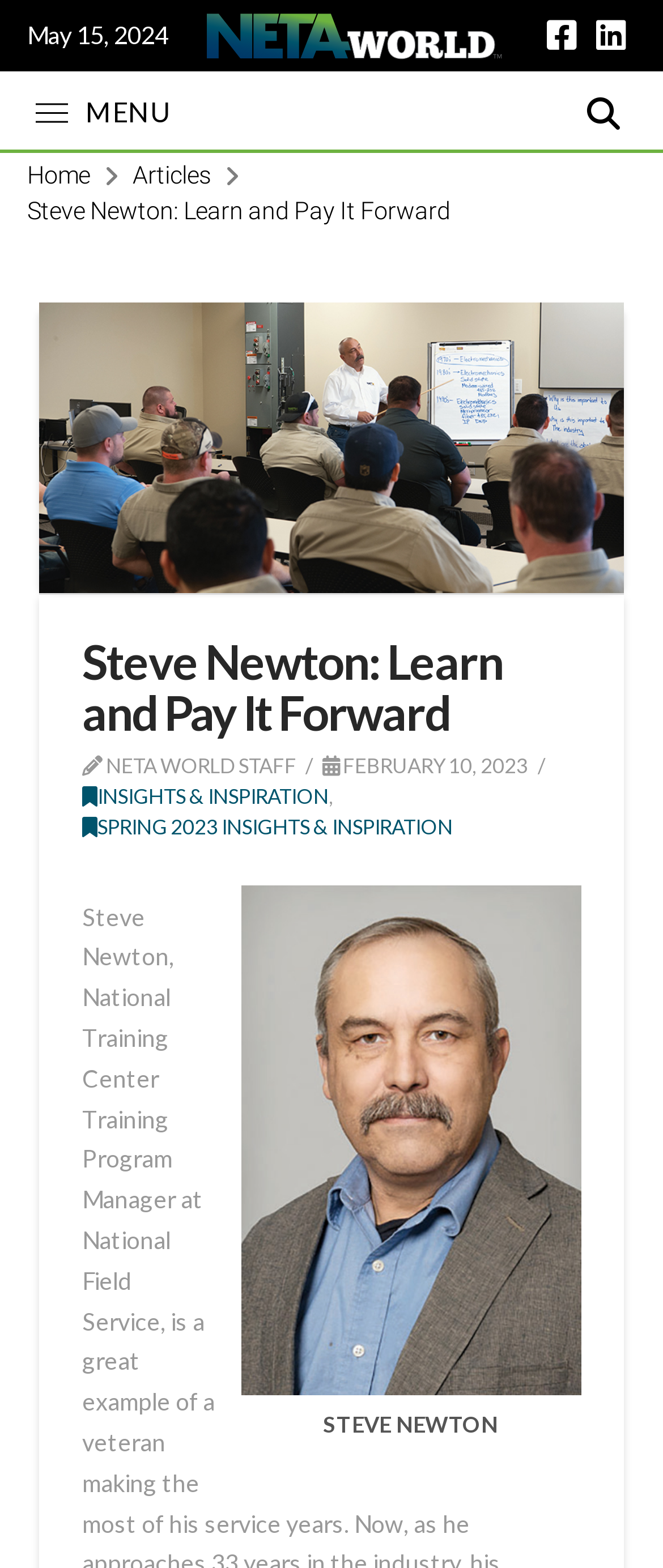Please provide the bounding box coordinates for the element that needs to be clicked to perform the instruction: "Click the Toggle Off Canvas Content button". The coordinates must consist of four float numbers between 0 and 1, formatted as [left, top, right, bottom].

[0.041, 0.048, 0.27, 0.096]